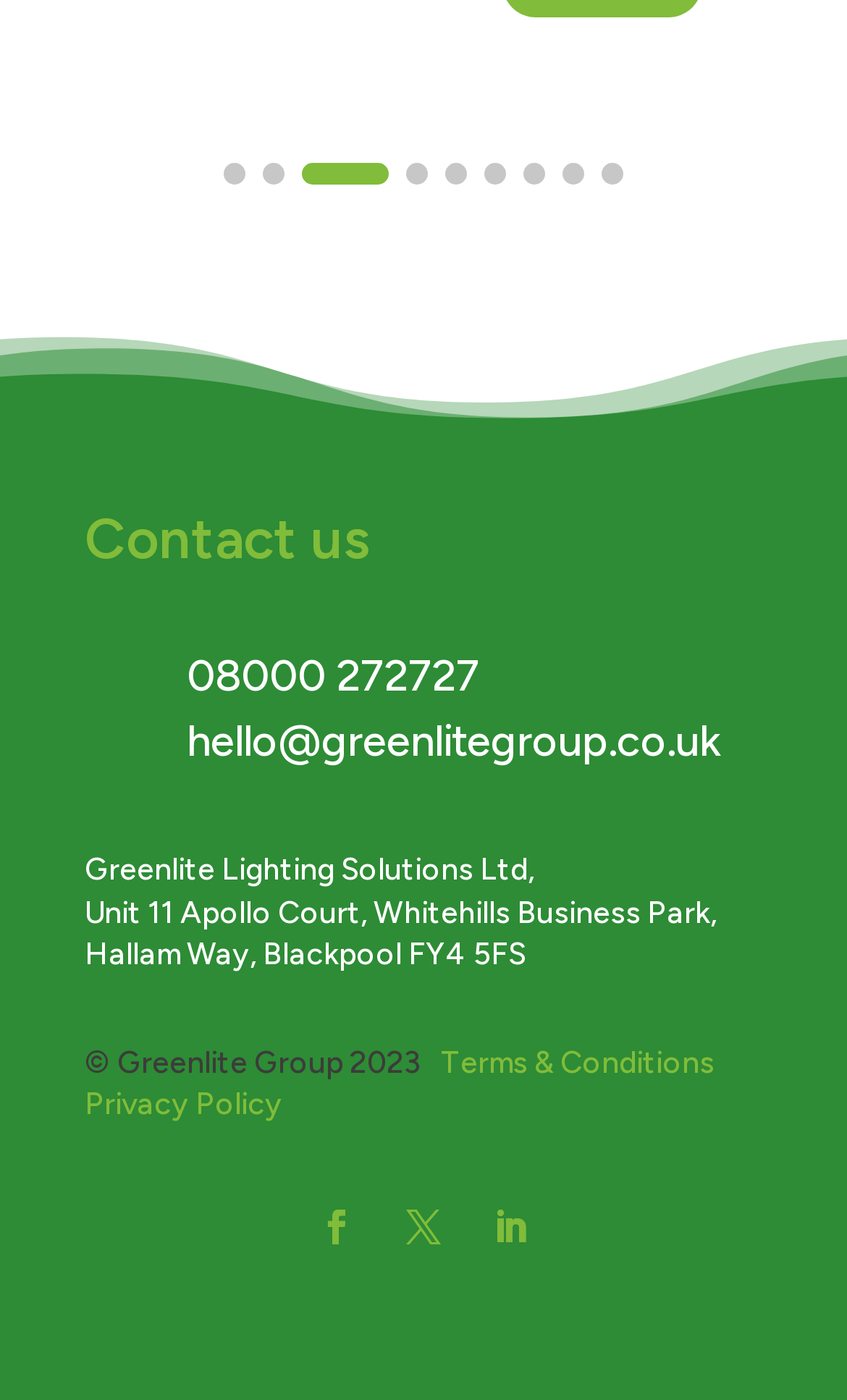Please find the bounding box coordinates of the clickable region needed to complete the following instruction: "Call 08000 272727". The bounding box coordinates must consist of four float numbers between 0 and 1, i.e., [left, top, right, bottom].

[0.221, 0.467, 0.9, 0.513]